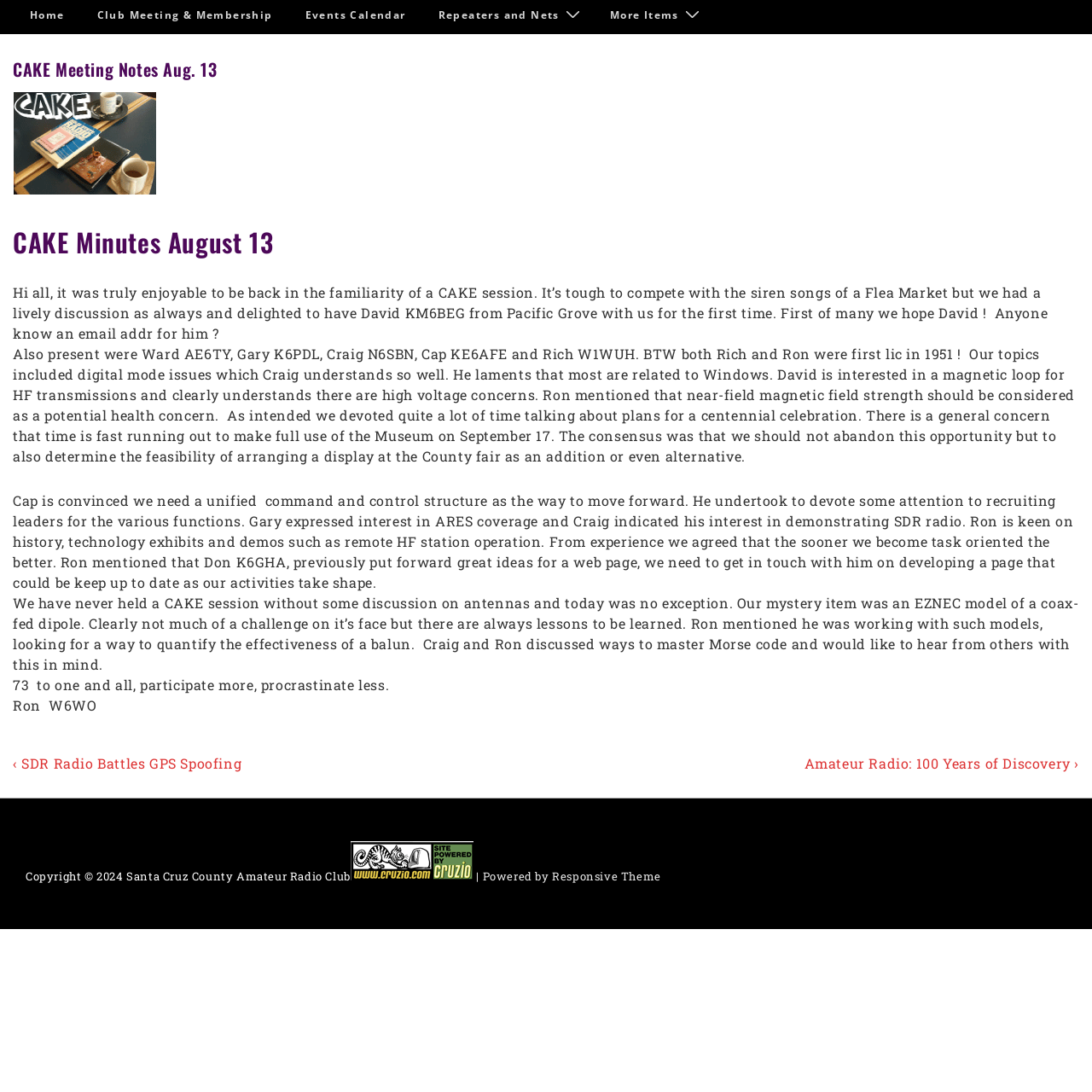Determine the bounding box coordinates for the clickable element required to fulfill the instruction: "Click on Home". Provide the coordinates as four float numbers between 0 and 1, i.e., [left, top, right, bottom].

[0.013, 0.0, 0.073, 0.029]